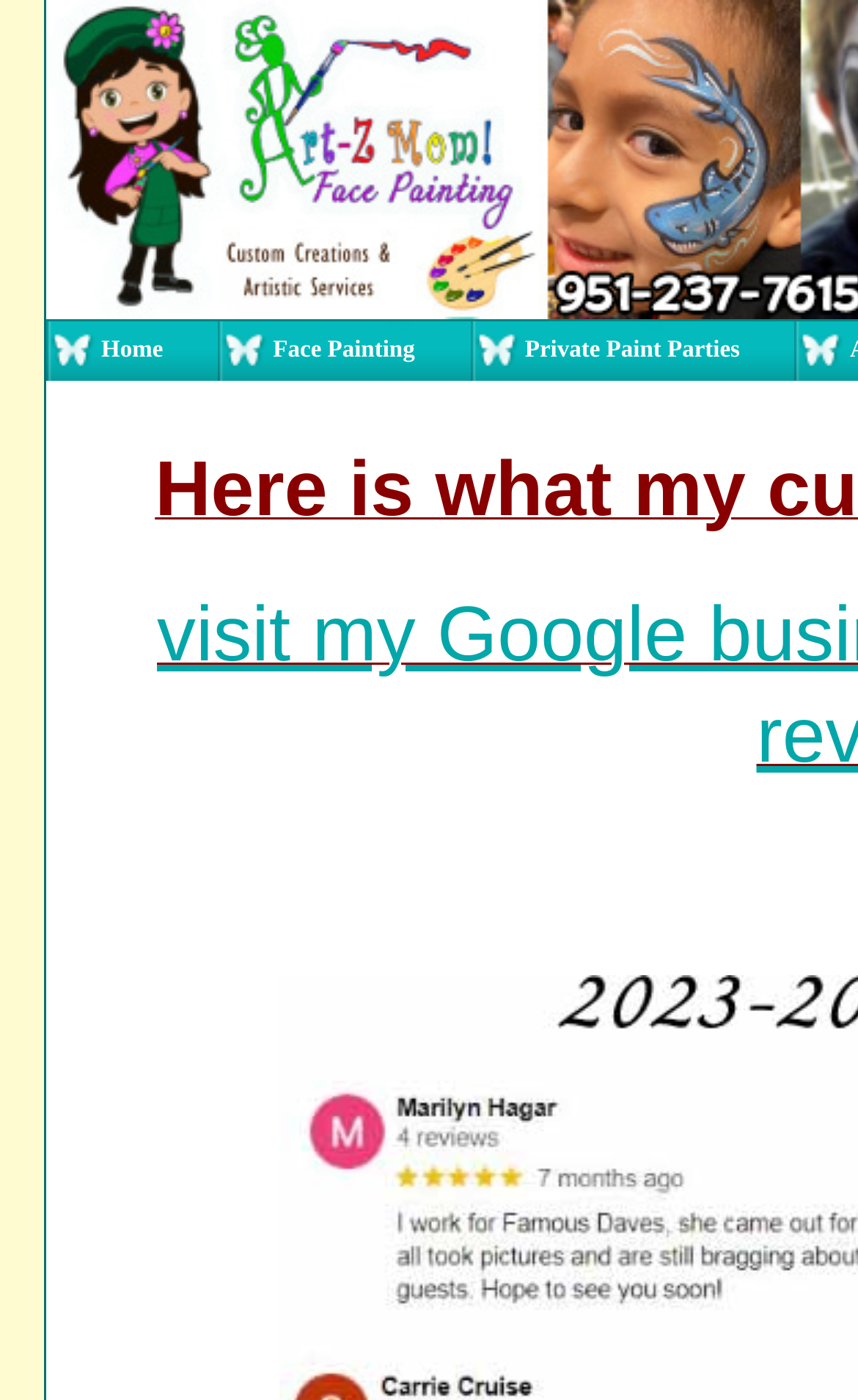Given the element description "Home", identify the bounding box of the corresponding UI element.

[0.054, 0.23, 0.254, 0.272]